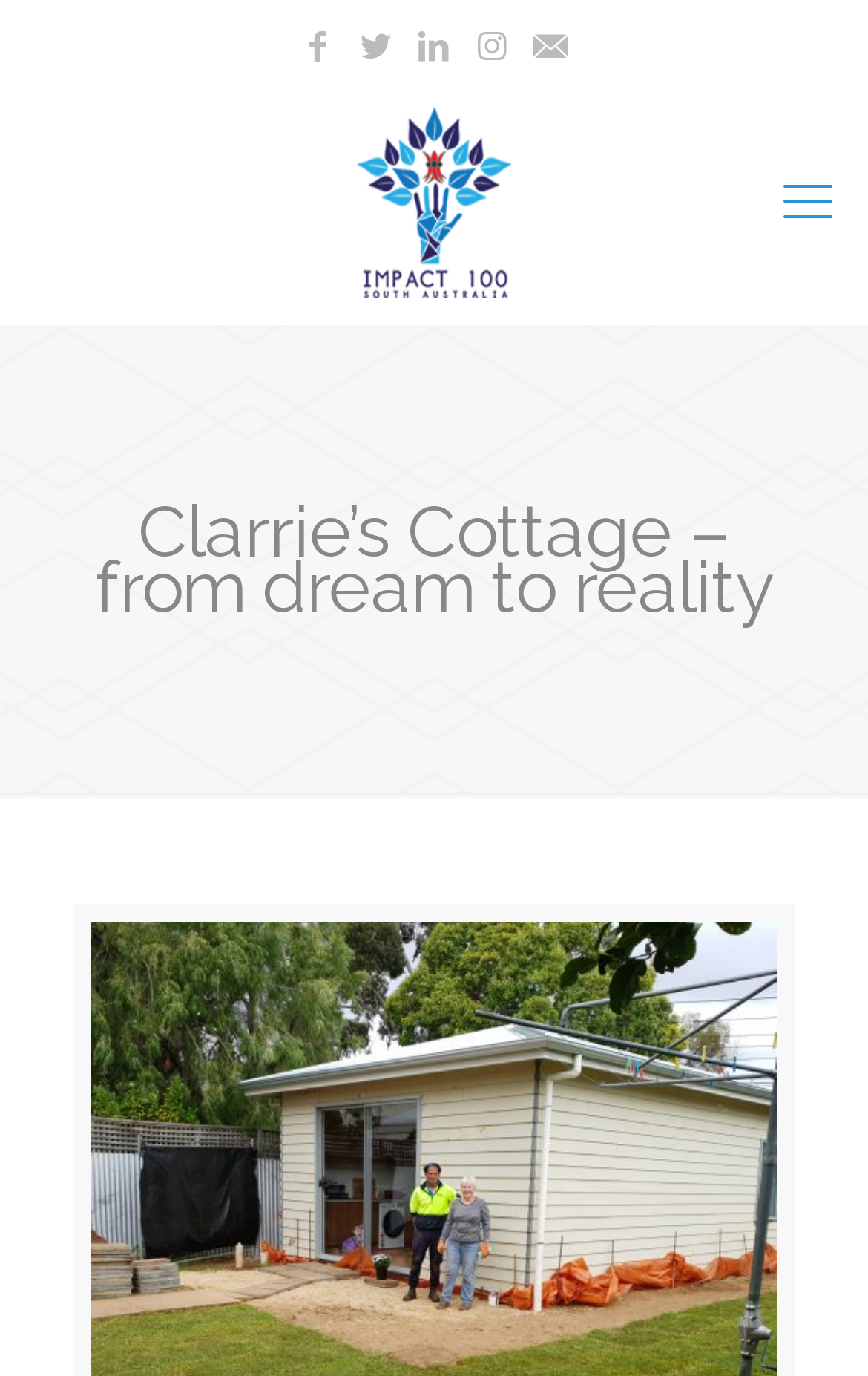Answer this question in one word or a short phrase: How many social media links are present?

5